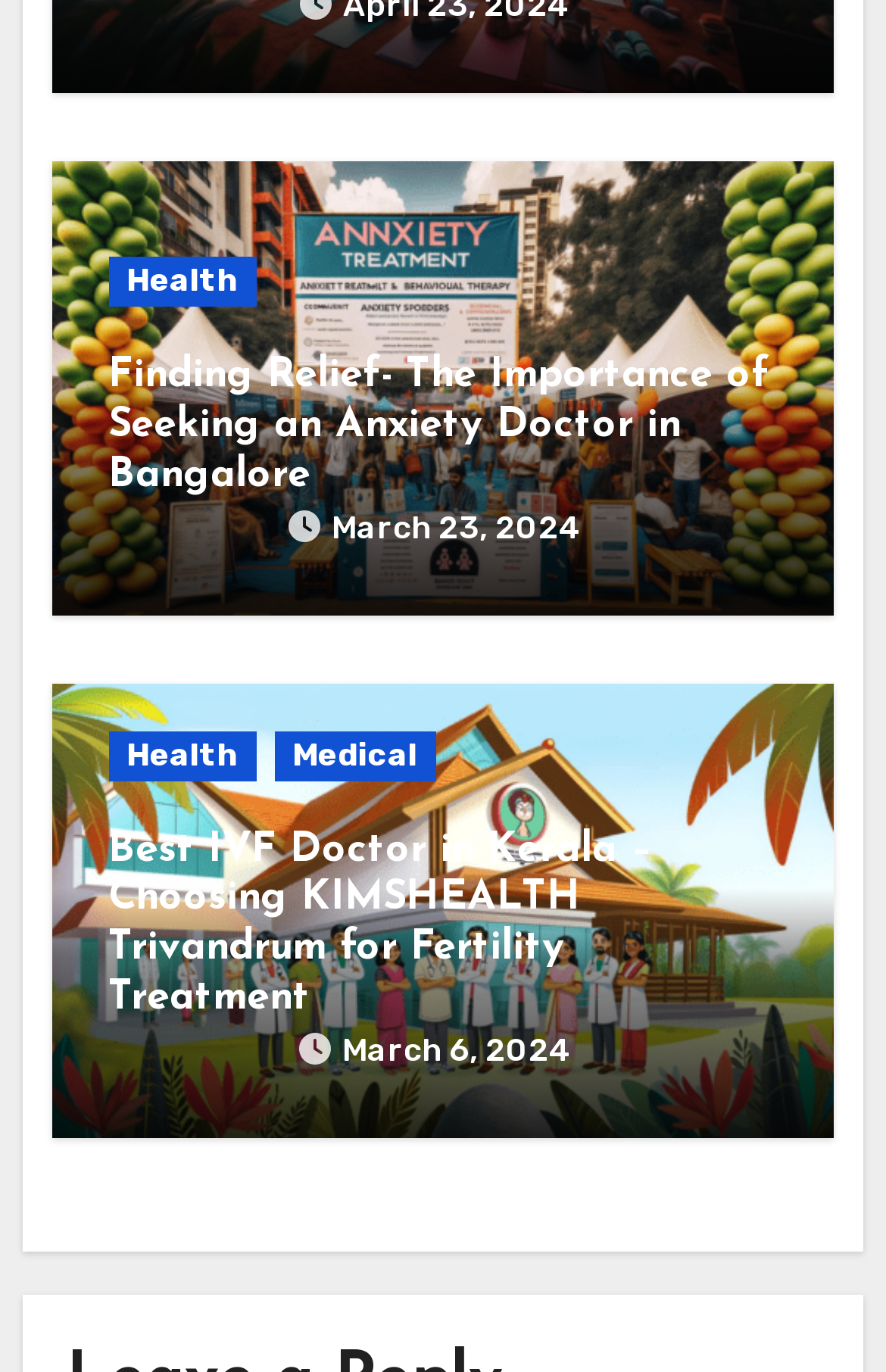Carefully observe the image and respond to the question with a detailed answer:
What is the date of the second article?

The second article has a link 'March 6, 2024' below its heading, indicating that the date of the second article is March 6, 2024.